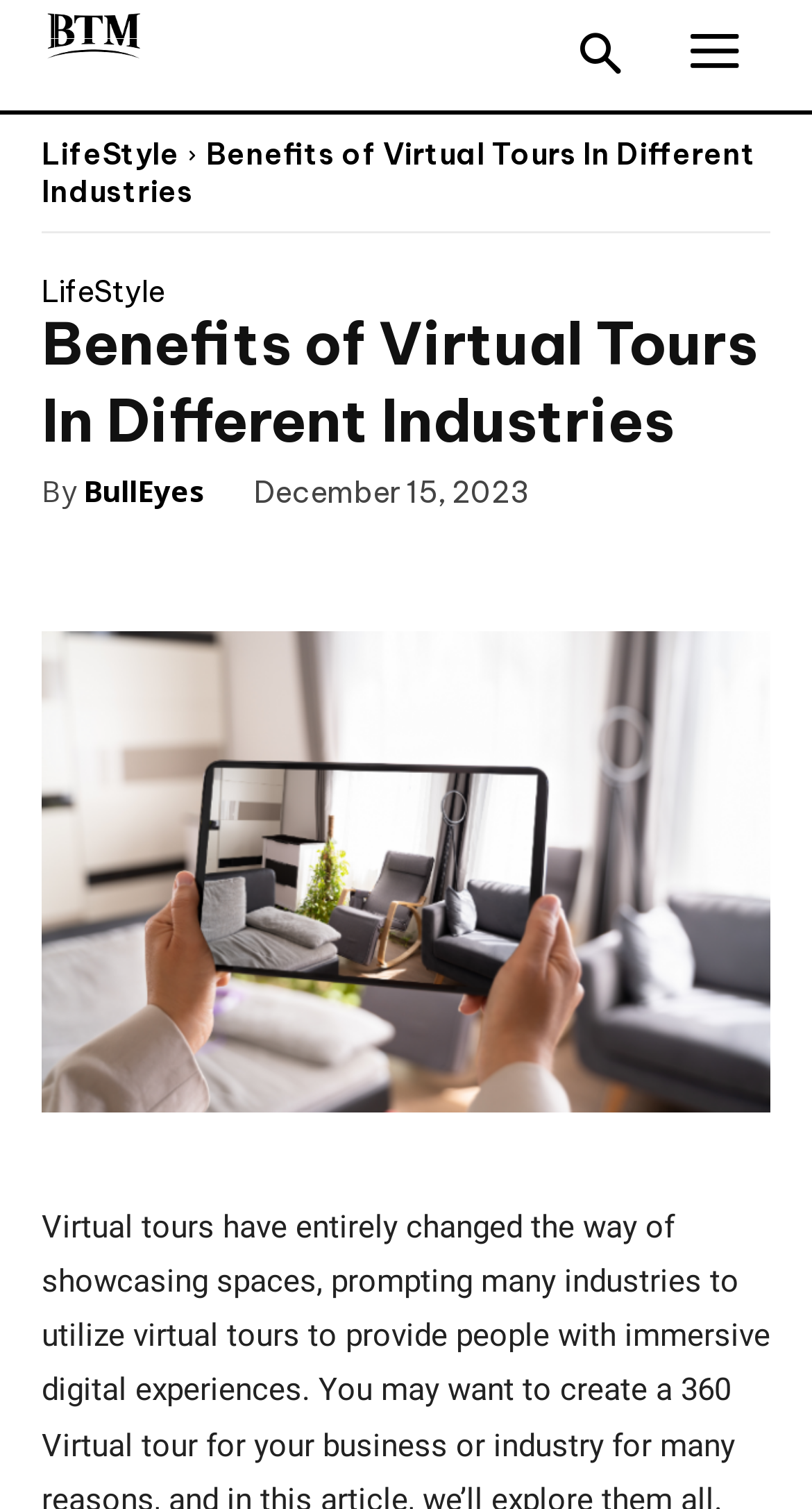Please locate the bounding box coordinates of the element that needs to be clicked to achieve the following instruction: "View the image". The coordinates should be four float numbers between 0 and 1, i.e., [left, top, right, bottom].

[0.051, 0.419, 0.949, 0.737]